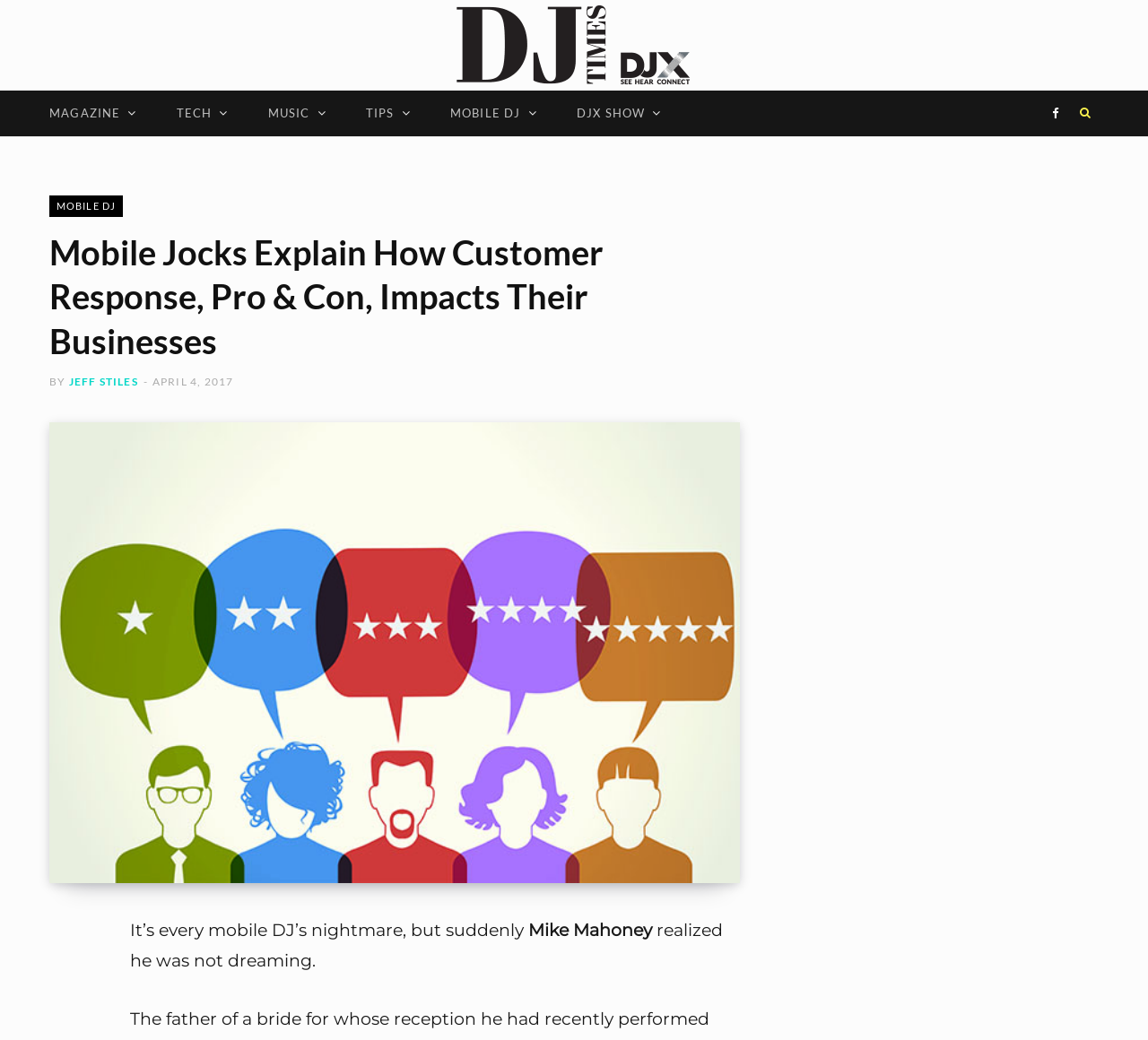Can you find and generate the webpage's heading?

Mobile Jocks Explain How Customer Response, Pro & Con, Impacts Their Businesses